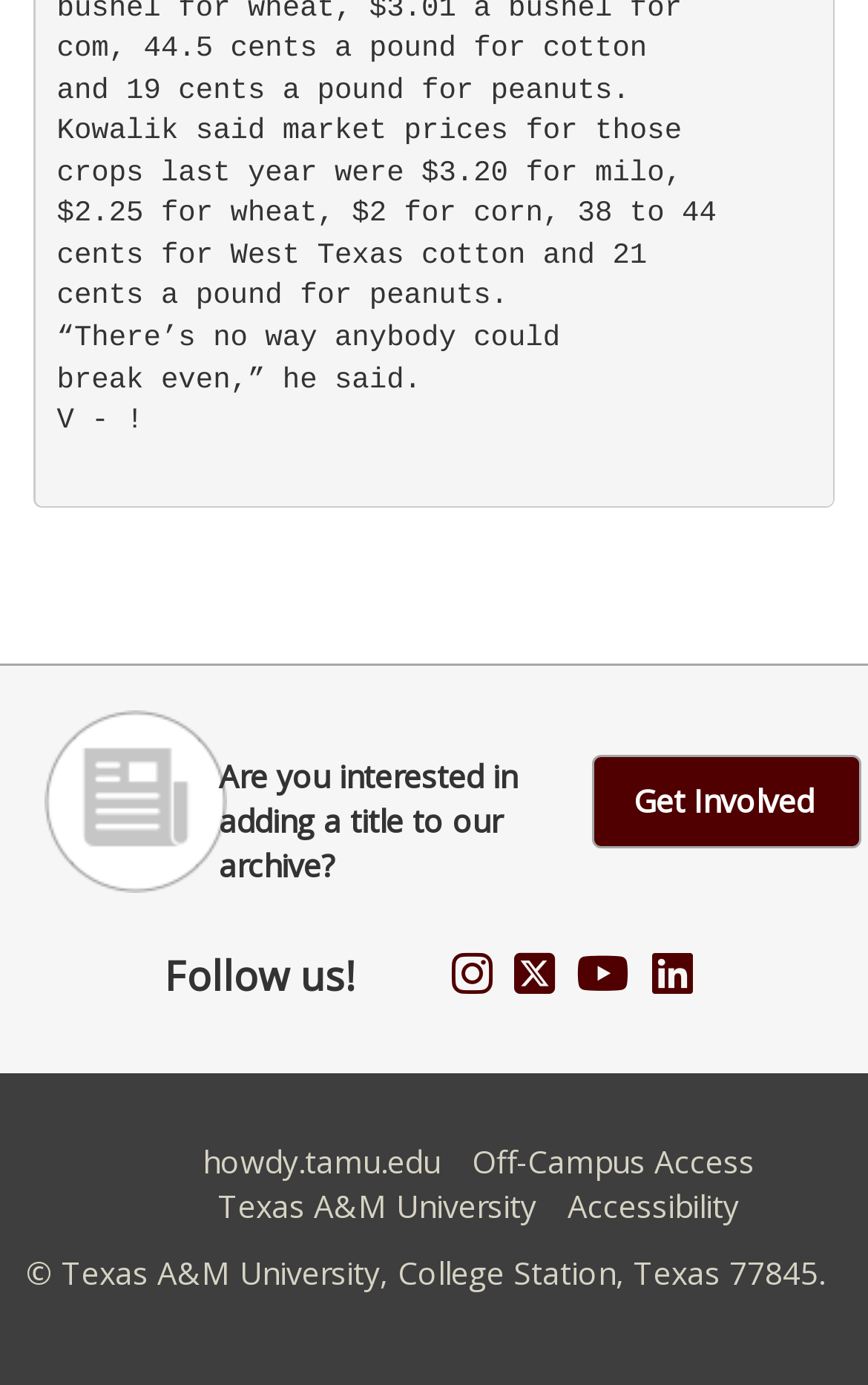How many links are there in the footer section?
Please provide a comprehensive answer based on the contents of the image.

I counted the number of link elements in the footer section of the webpage, which are 'howdy.tamu.edu', 'Off-Campus Access', 'Texas A&M University', and 'Accessibility'.